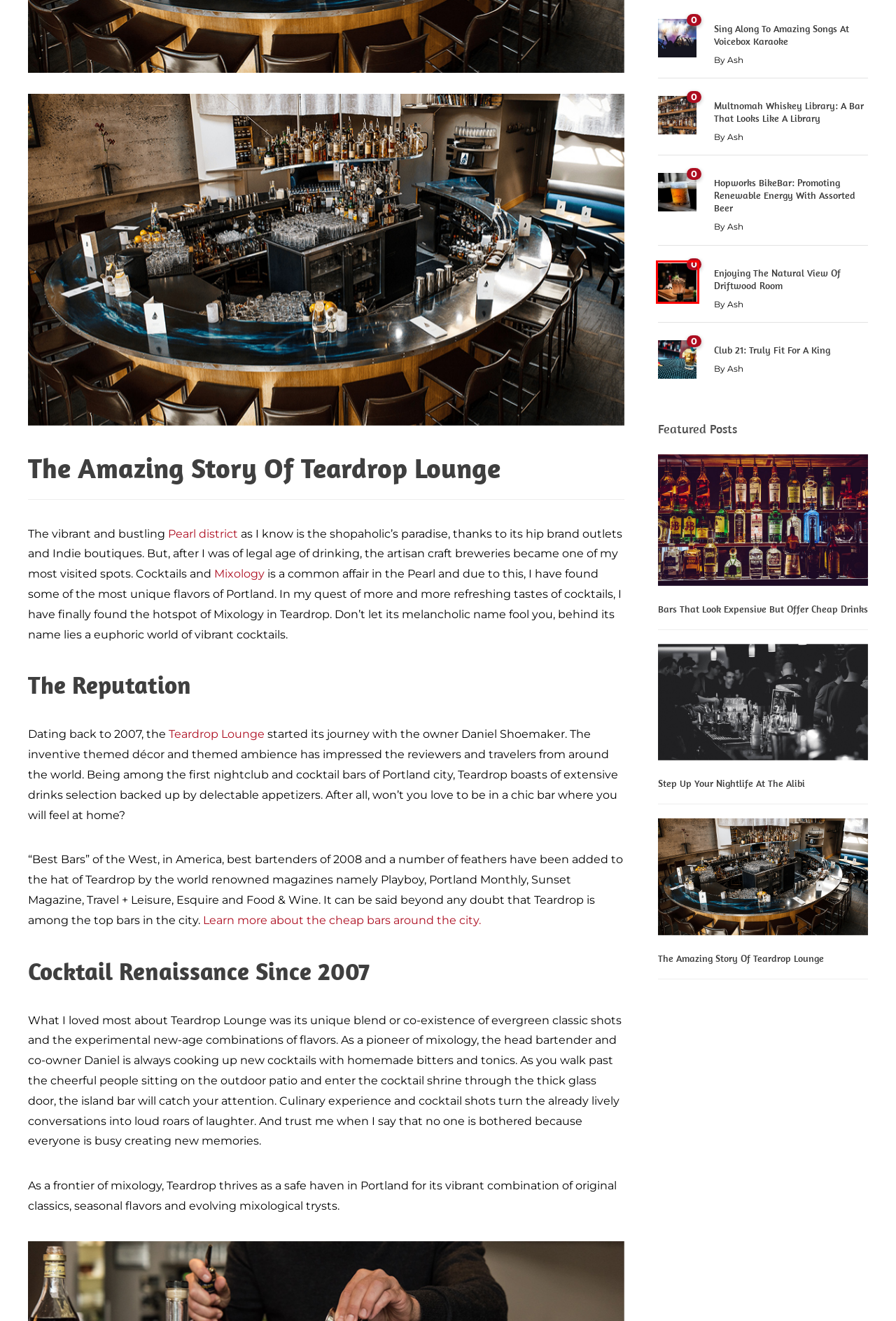Given a webpage screenshot featuring a red rectangle around a UI element, please determine the best description for the new webpage that appears after the element within the bounding box is clicked. The options are:
A. Teardrop
B. Multnomah Whiskey Library: A Bar That Looks Like A Library – Ash Street Saloon
C. Sing Along To Amazing Songs At Voicebox Karaoke – Ash Street Saloon
D. Bars That Look Expensive But Offer Cheap Drinks – Ash Street Saloon
E. Cocktails – Chartreuse Diffusion
F. Hopworks BikeBar: Promoting Renewable Energy With Assorted Beer – Ash Street Saloon
G. Enjoying The Natural View Of Driftwood Room – Ash Street Saloon
H. Club 21: Truly Fit For A King – Ash Street Saloon

G